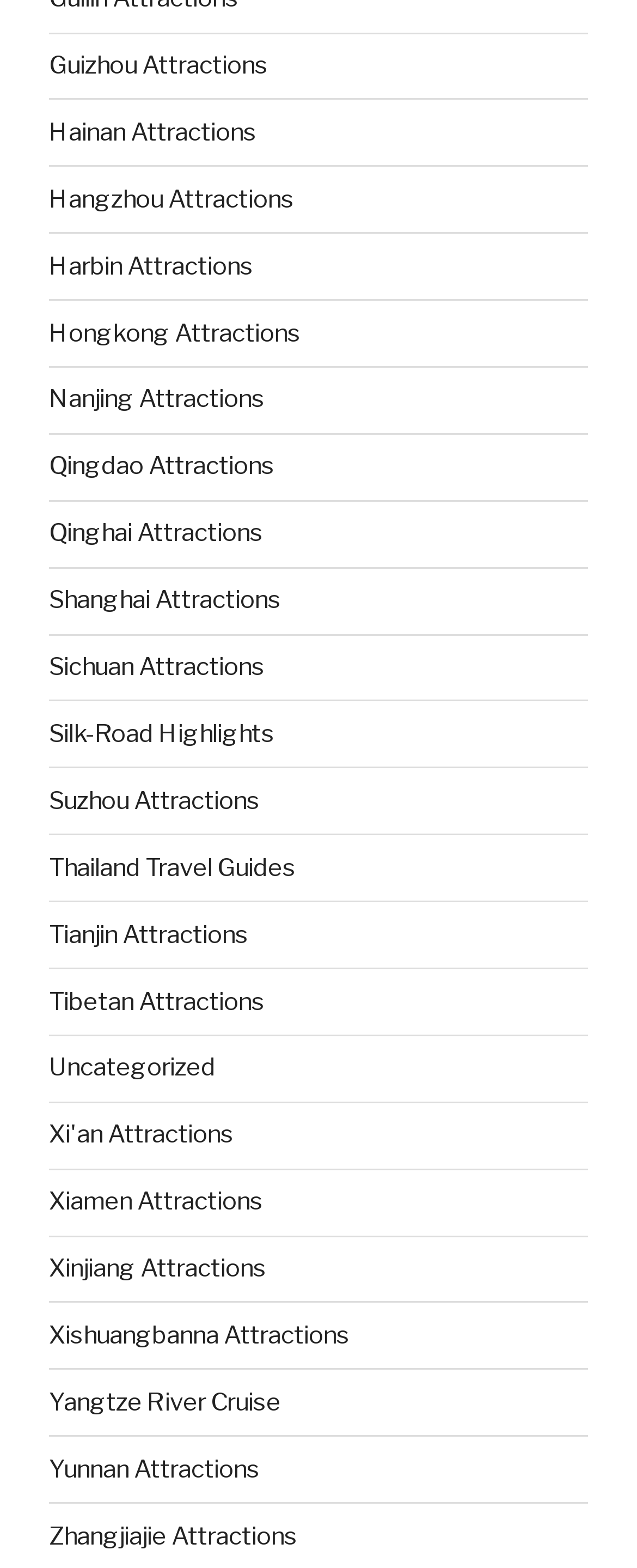What is the last attraction listed?
Provide a one-word or short-phrase answer based on the image.

Zhangjiajie Attractions